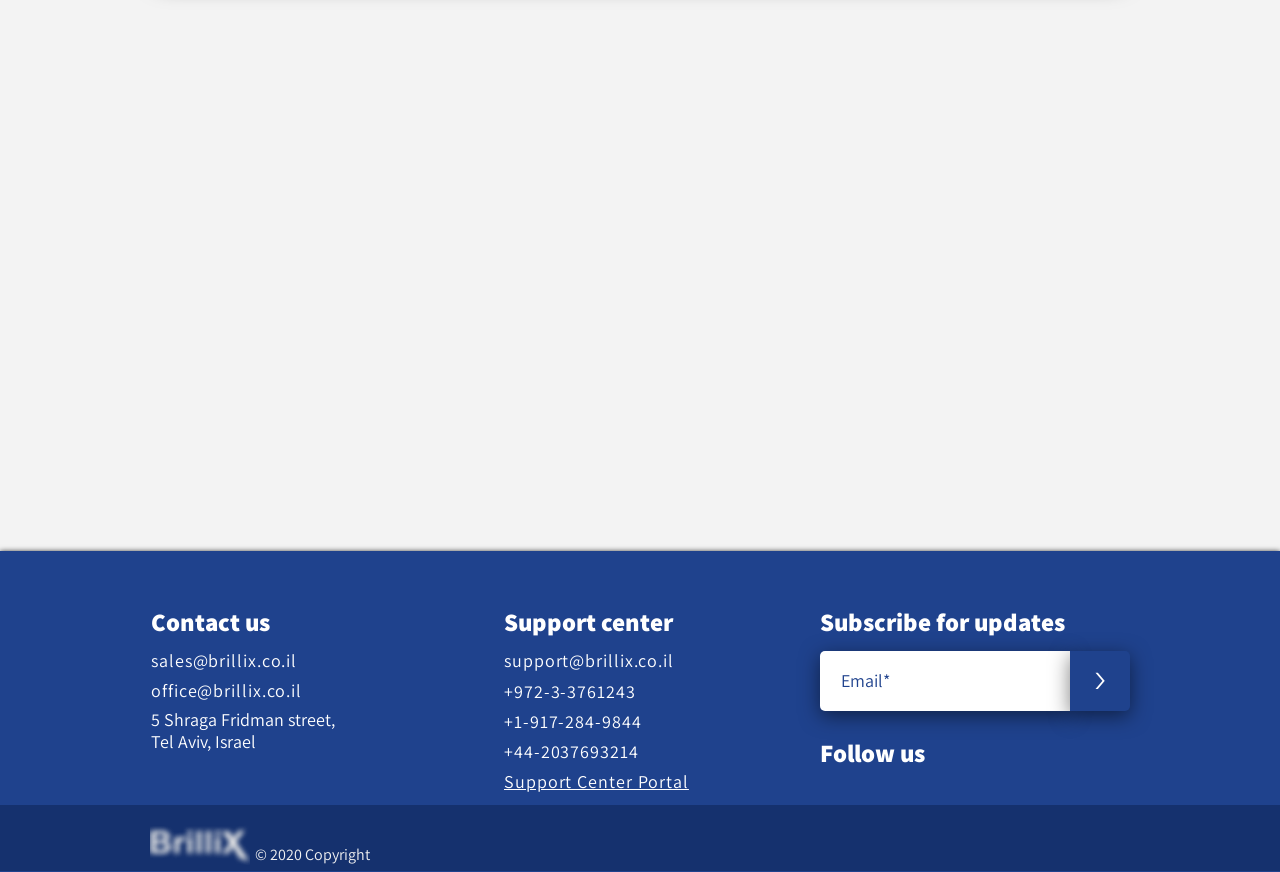Identify the bounding box coordinates for the element you need to click to achieve the following task: "Enter first name". Provide the bounding box coordinates as four float numbers between 0 and 1, in the form [left, top, right, bottom].

[0.184, 0.232, 0.34, 0.289]